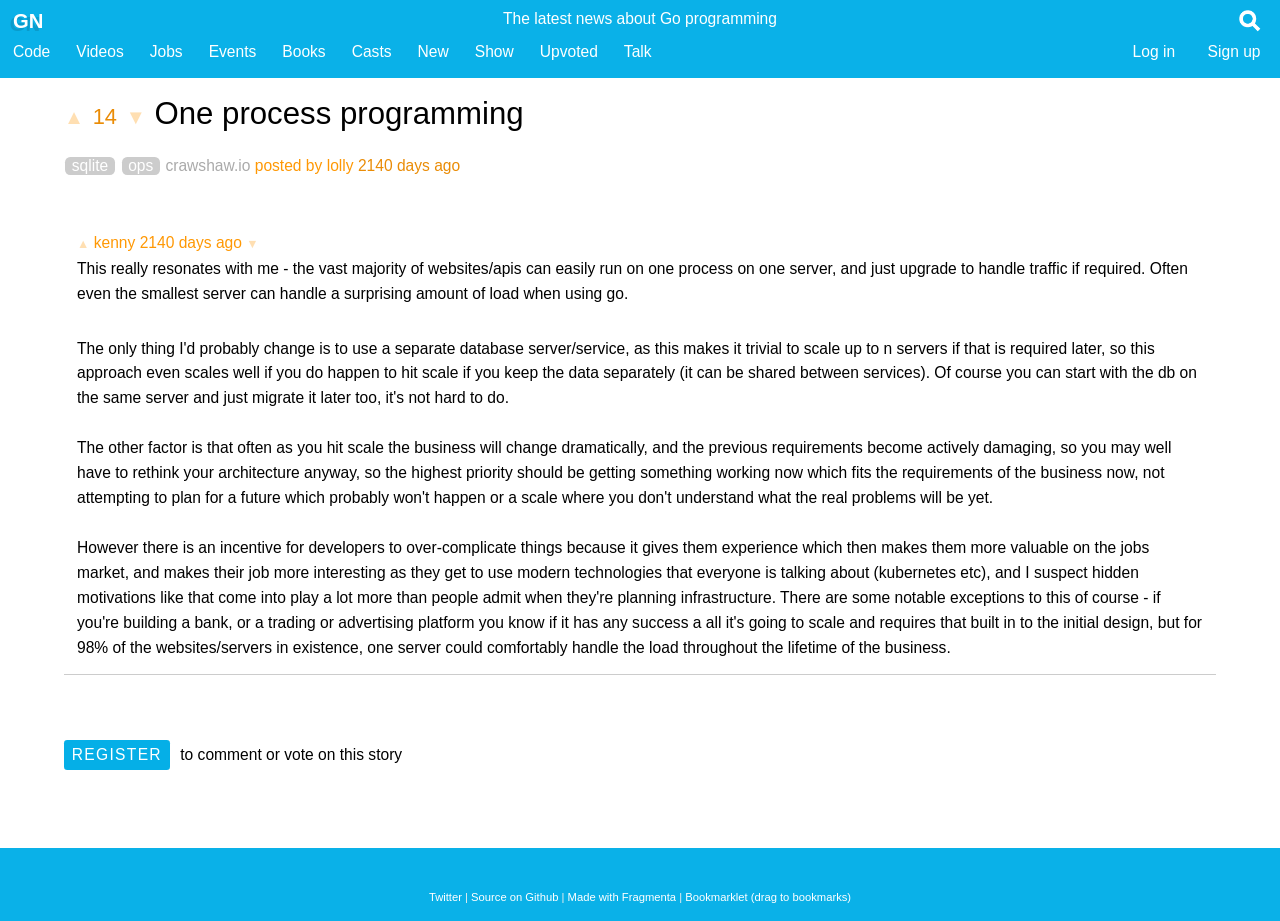What is the purpose of the 'Sign up' and 'Log in' links?
Based on the screenshot, provide a one-word or short-phrase response.

To register or log in